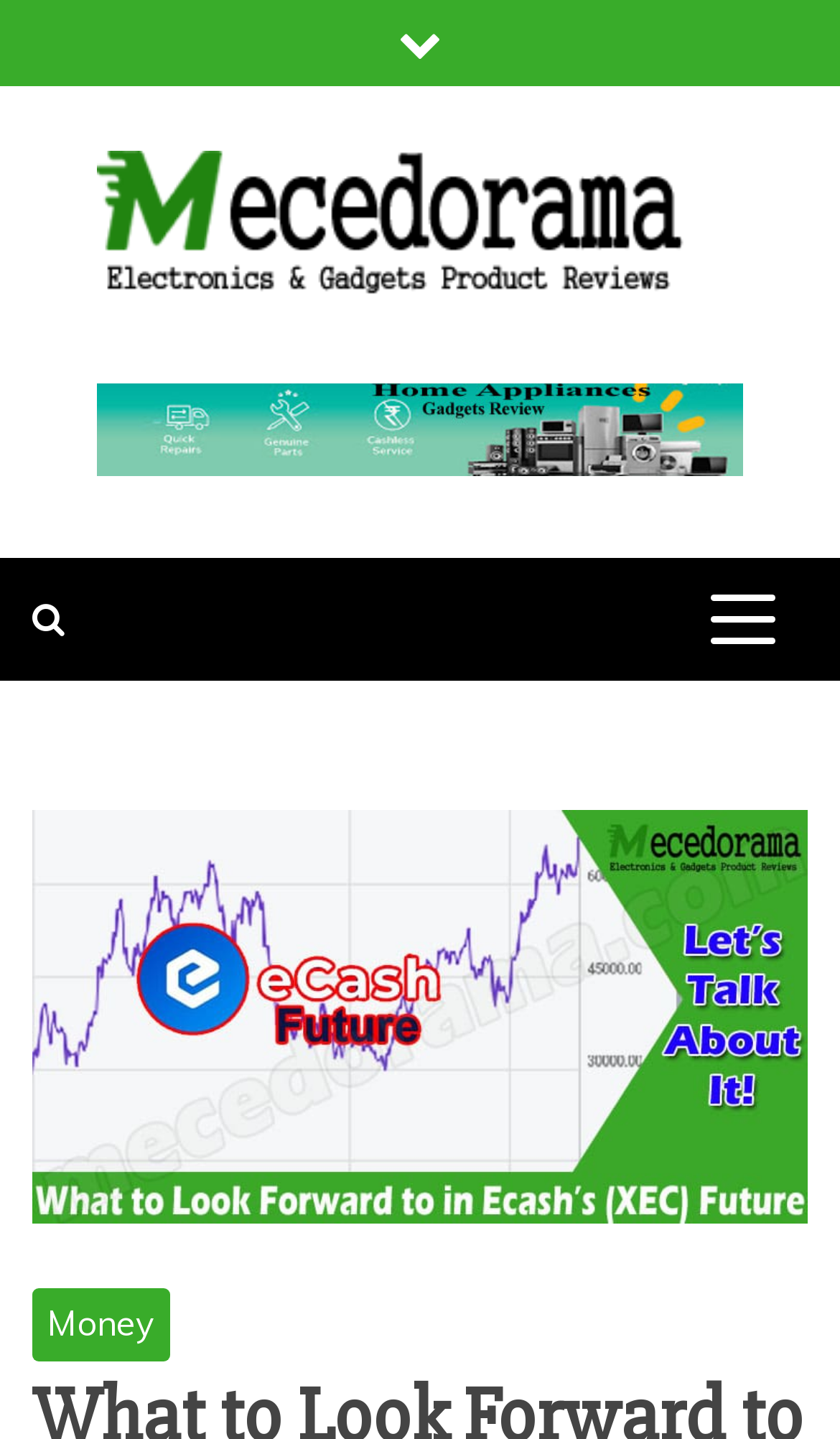What is the topic of the main article on this webpage?
Using the information from the image, give a concise answer in one word or a short phrase.

Ecash's Future